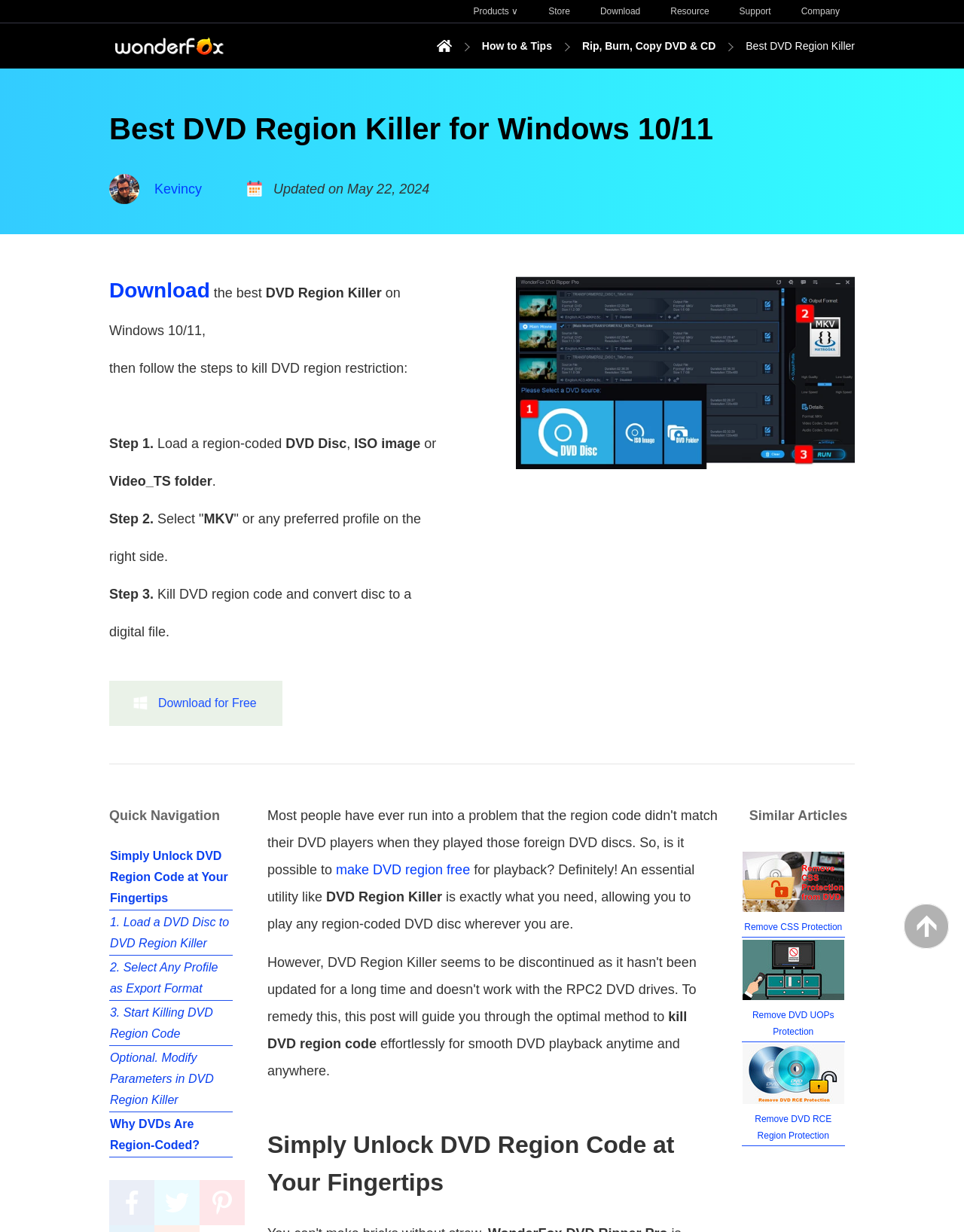Identify the bounding box coordinates of the element that should be clicked to fulfill this task: "Click on the 'Download' button". The coordinates should be provided as four float numbers between 0 and 1, i.e., [left, top, right, bottom].

[0.113, 0.232, 0.218, 0.244]